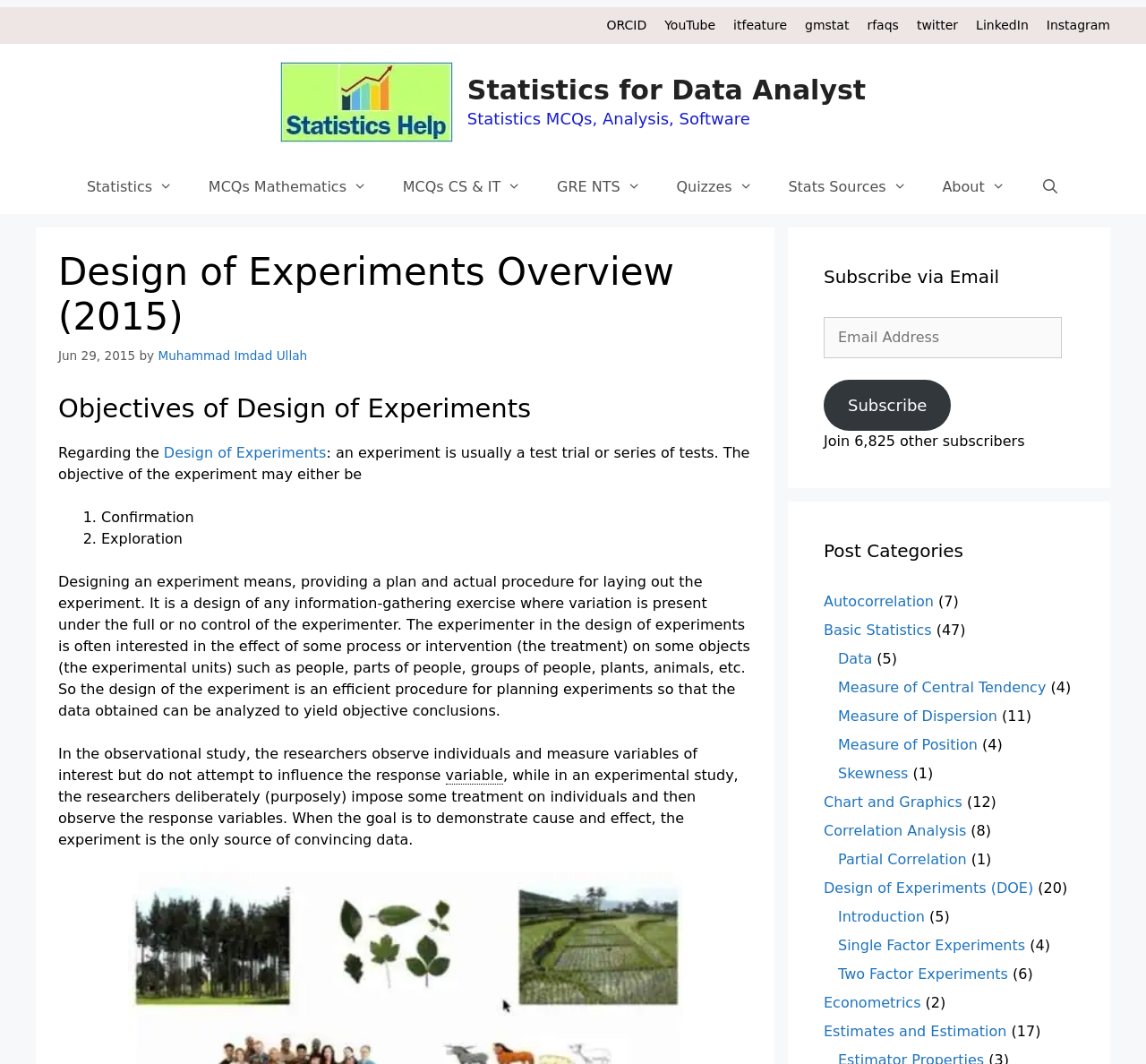What is the objective of the experiment?
Based on the screenshot, provide your answer in one word or phrase.

Confirmation or Exploration